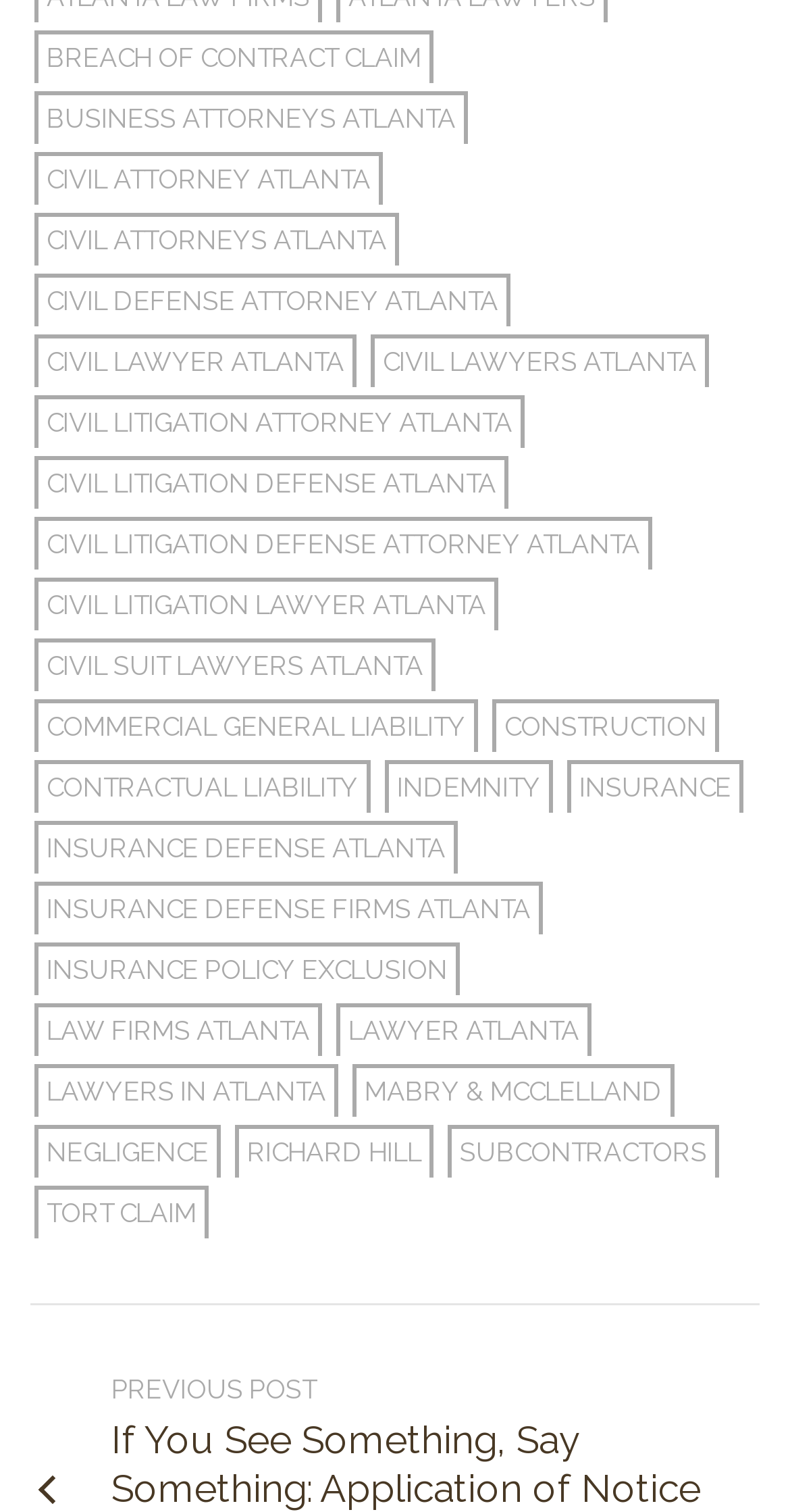Can you specify the bounding box coordinates for the region that should be clicked to fulfill this instruction: "Click on BREACH OF CONTRACT CLAIM".

[0.044, 0.02, 0.549, 0.055]